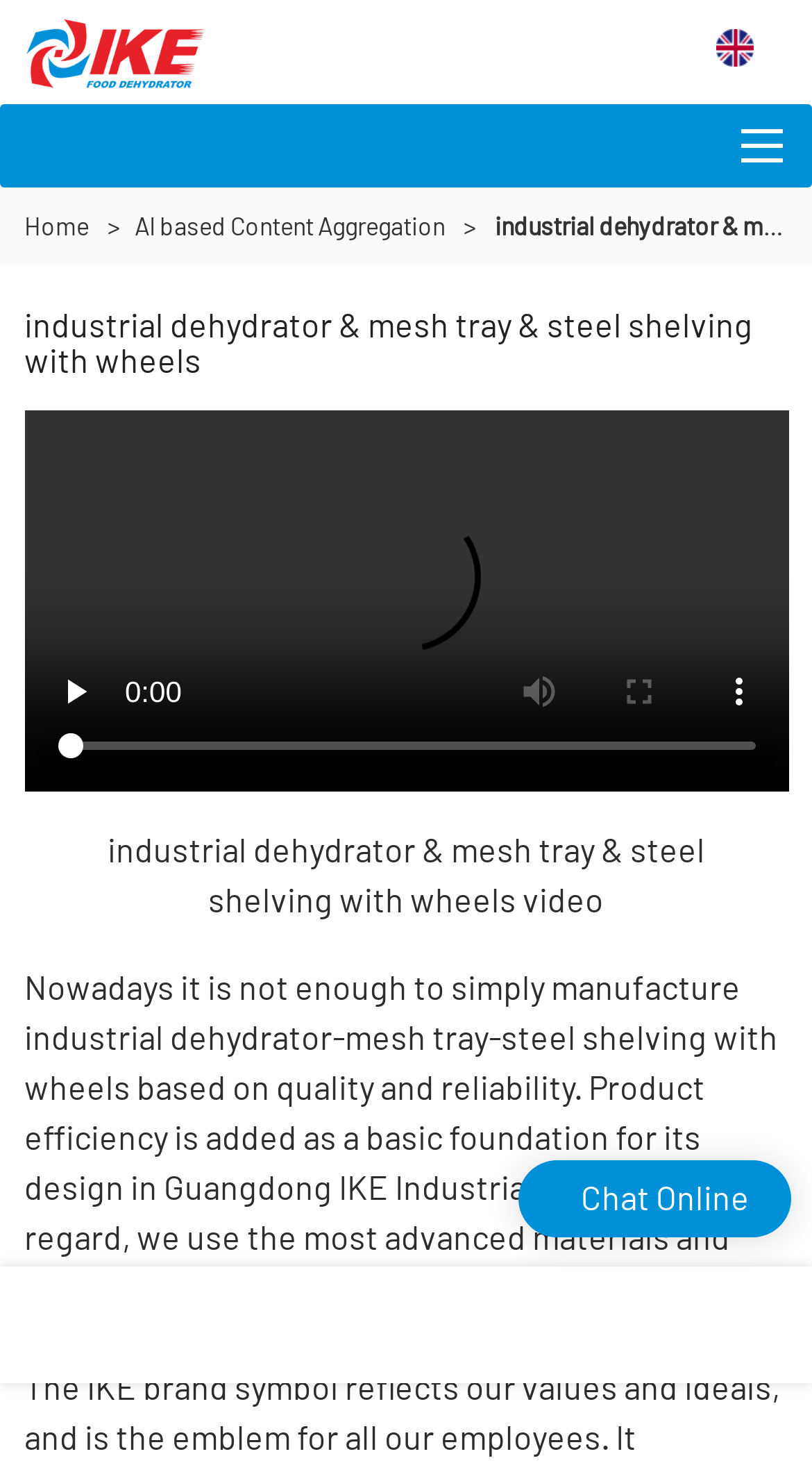Based on the element description, predict the bounding box coordinates (top-left x, top-left y, bottom-right x, bottom-right y) for the UI element in the screenshot: Home

[0.03, 0.144, 0.109, 0.164]